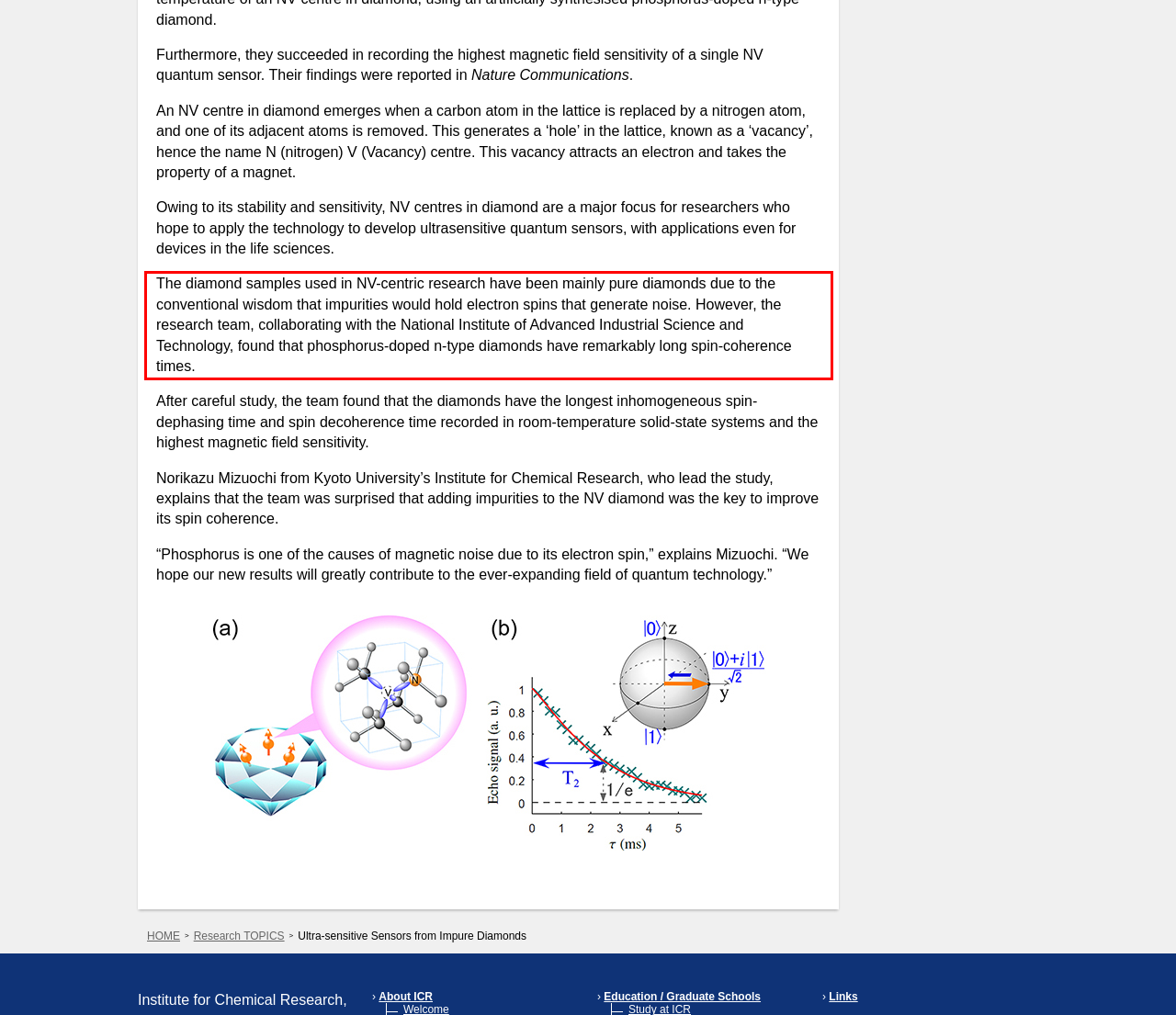Please look at the webpage screenshot and extract the text enclosed by the red bounding box.

The diamond samples used in NV-centric research have been mainly pure diamonds due to the conventional wisdom that impurities would hold electron spins that generate noise. However, the research team, collaborating with the National Institute of Advanced Industrial Science and Technology, found that phosphorus-doped n-type diamonds have remarkably long spin-coherence times.